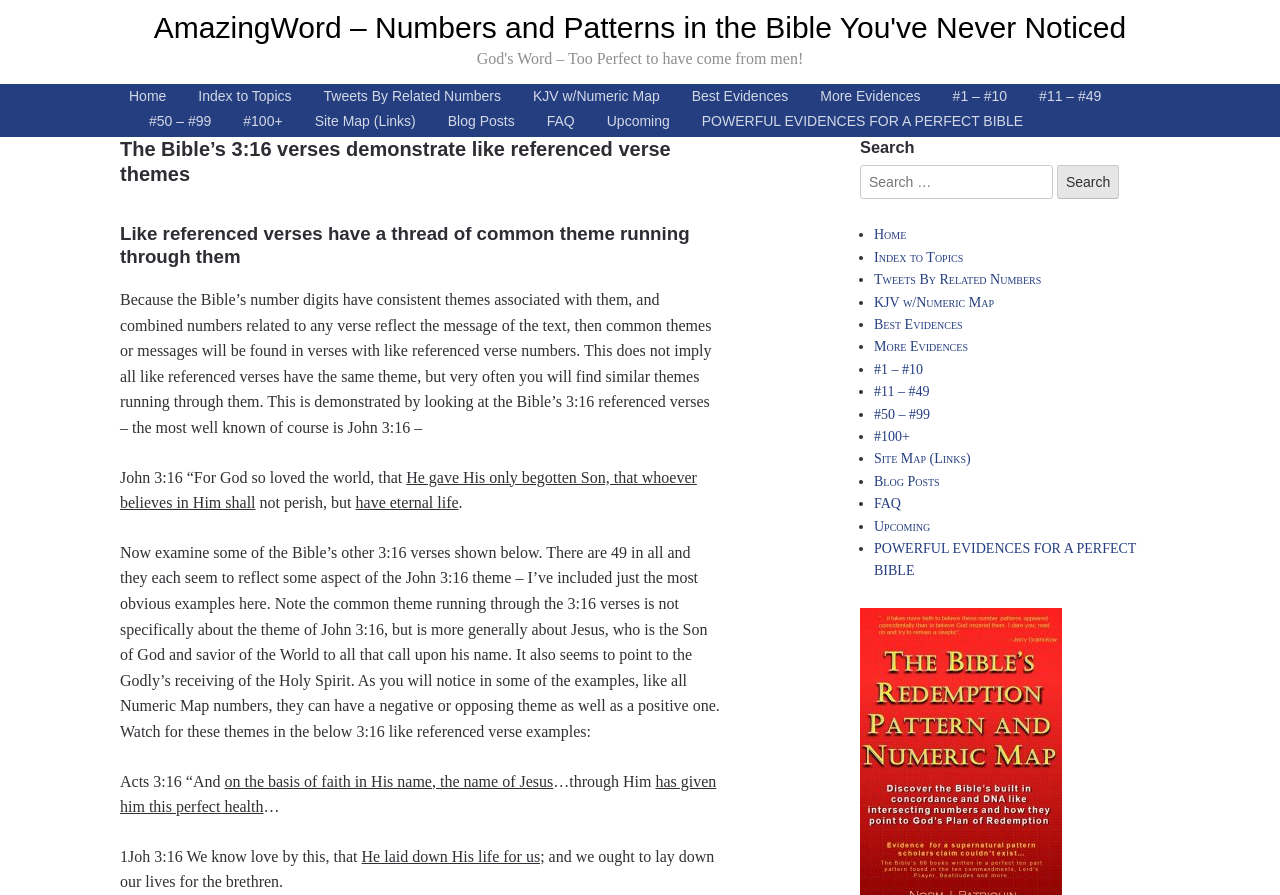Locate the bounding box coordinates of the element I should click to achieve the following instruction: "Explore 'Tweets By Related Numbers'".

[0.226, 0.089, 0.398, 0.129]